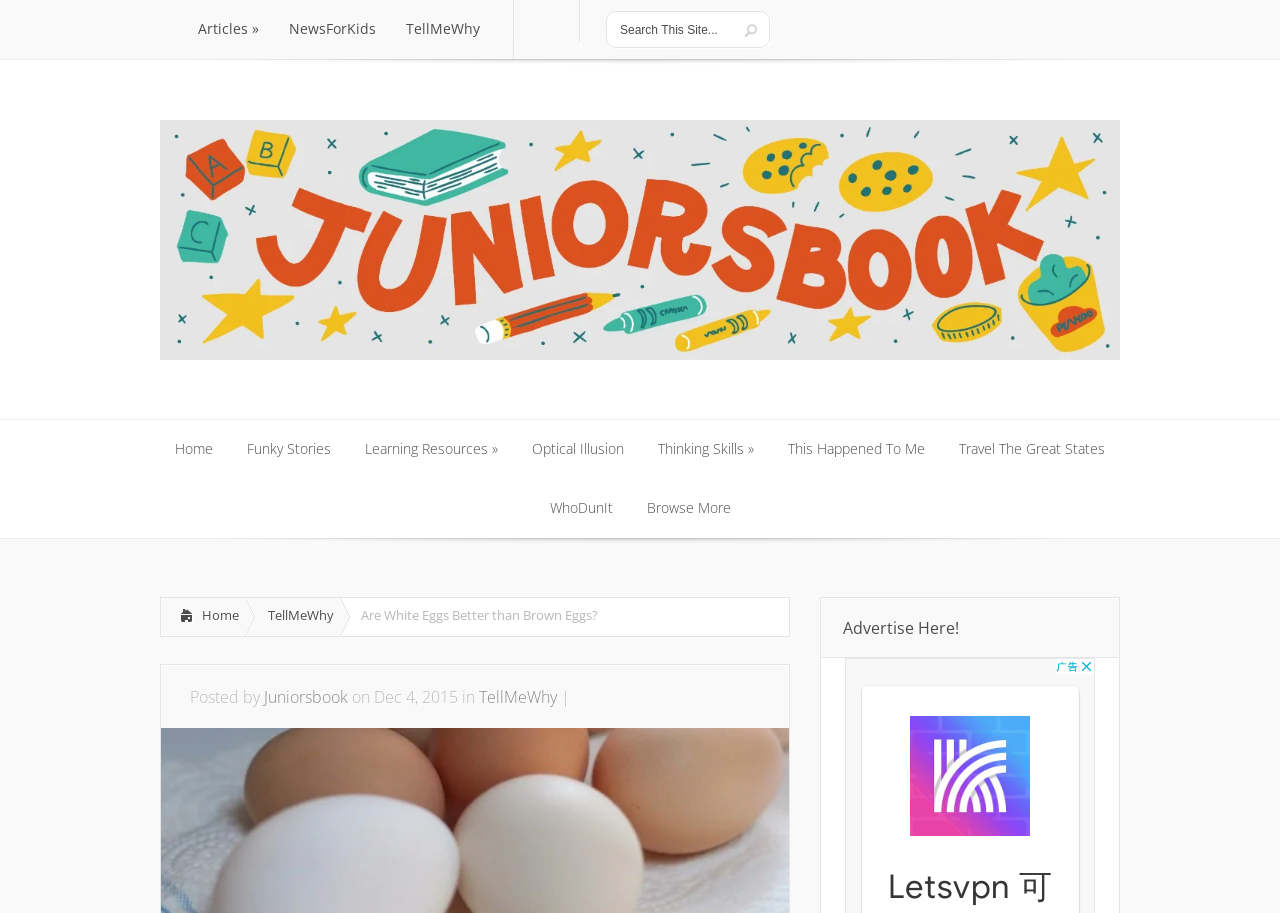Please identify the bounding box coordinates of the element that needs to be clicked to perform the following instruction: "Click on TellMeWhy".

[0.2, 0.655, 0.266, 0.696]